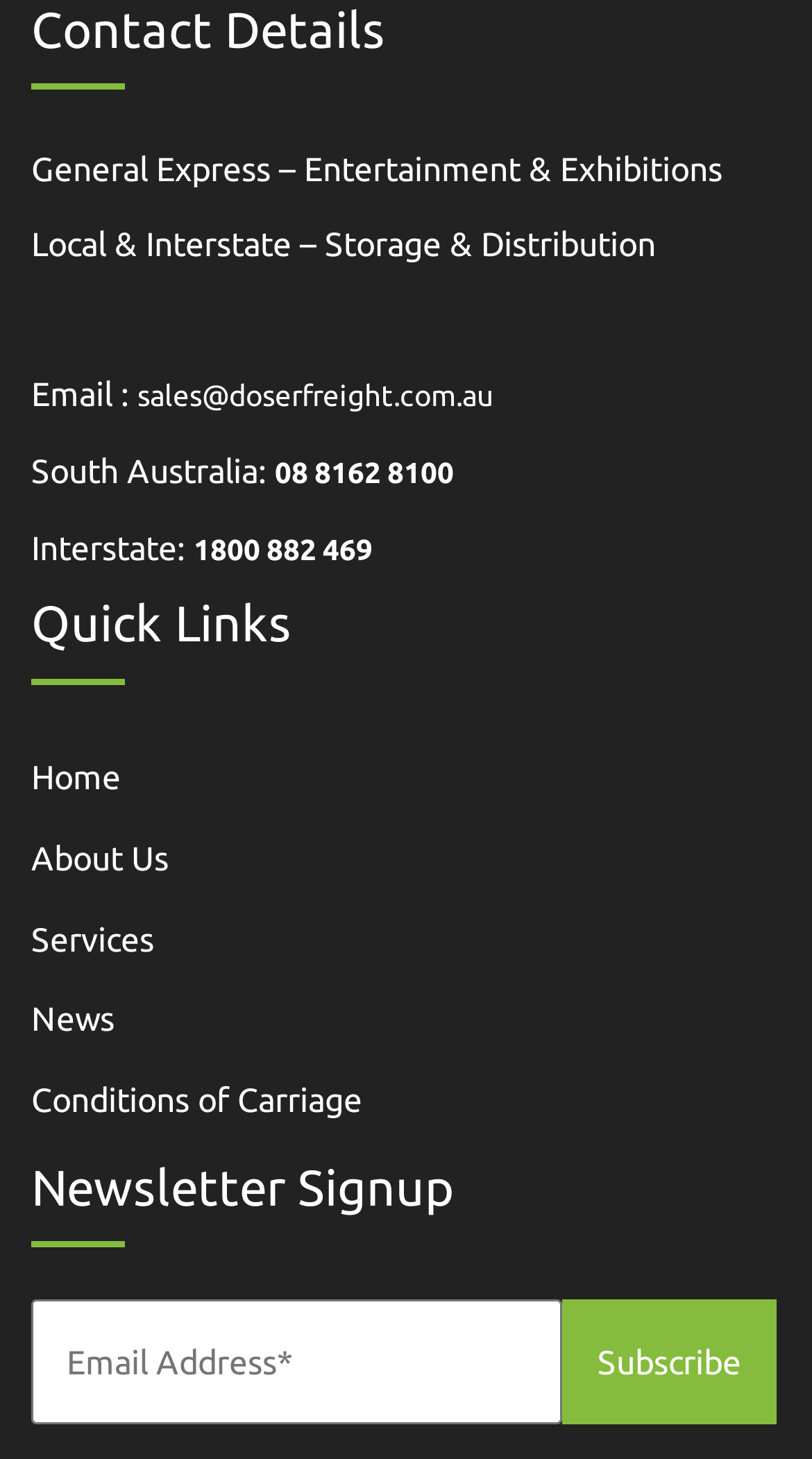From the webpage screenshot, predict the bounding box coordinates (top-left x, top-left y, bottom-right x, bottom-right y) for the UI element described here: 1800 882 469

[0.238, 0.366, 0.459, 0.389]